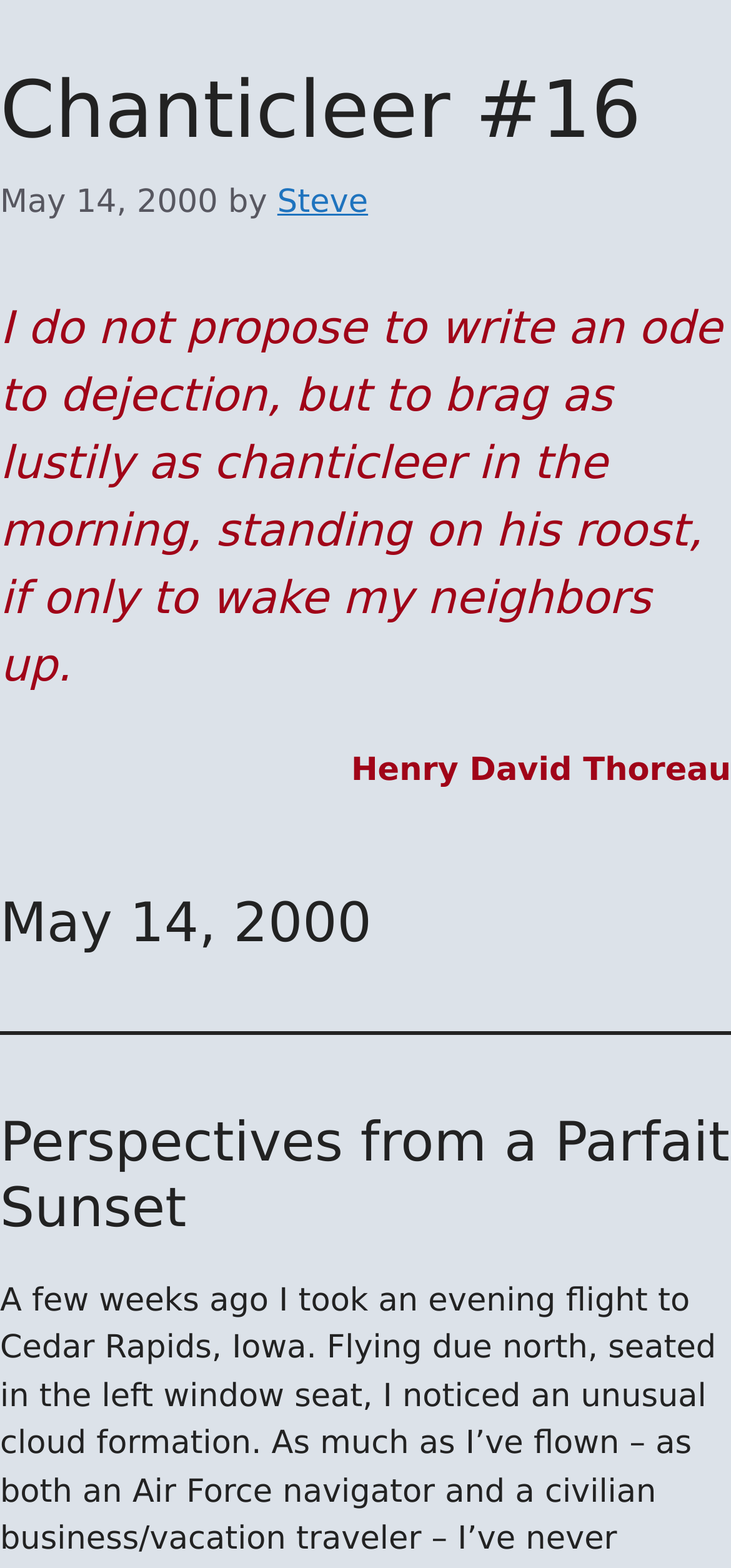What is the date of the article?
Based on the image, respond with a single word or phrase.

May 14, 2000